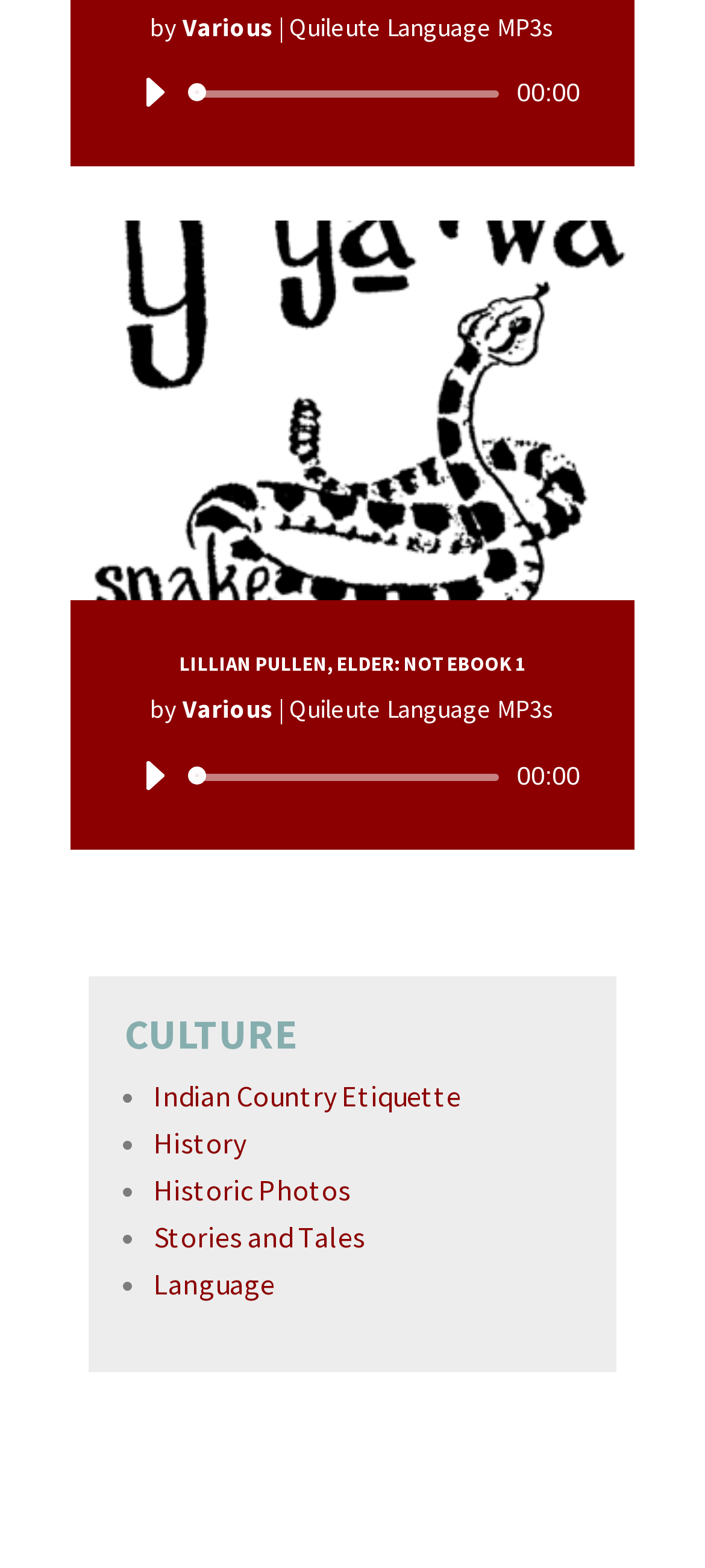Locate the bounding box coordinates of the clickable part needed for the task: "Click on Indian Country Etiquette".

[0.218, 0.687, 0.654, 0.71]